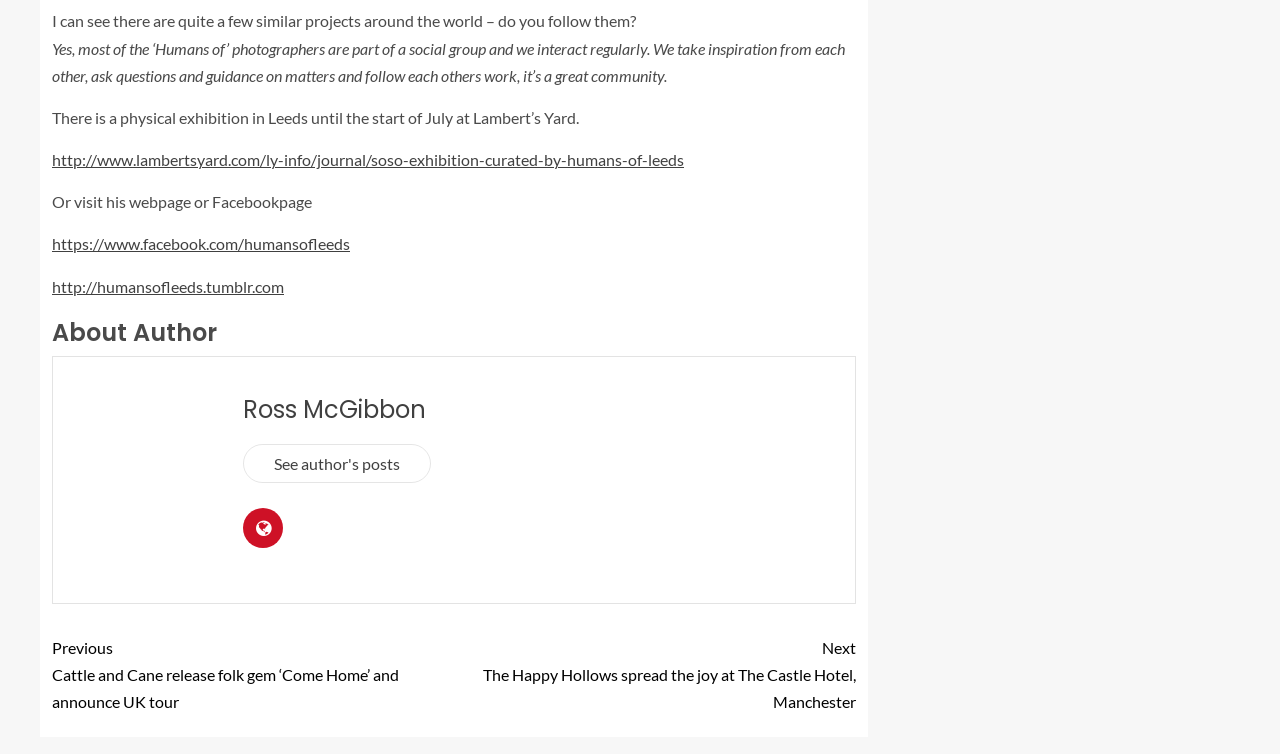What can be done at the end of the article?
Using the image provided, answer with just one word or phrase.

Continue Reading